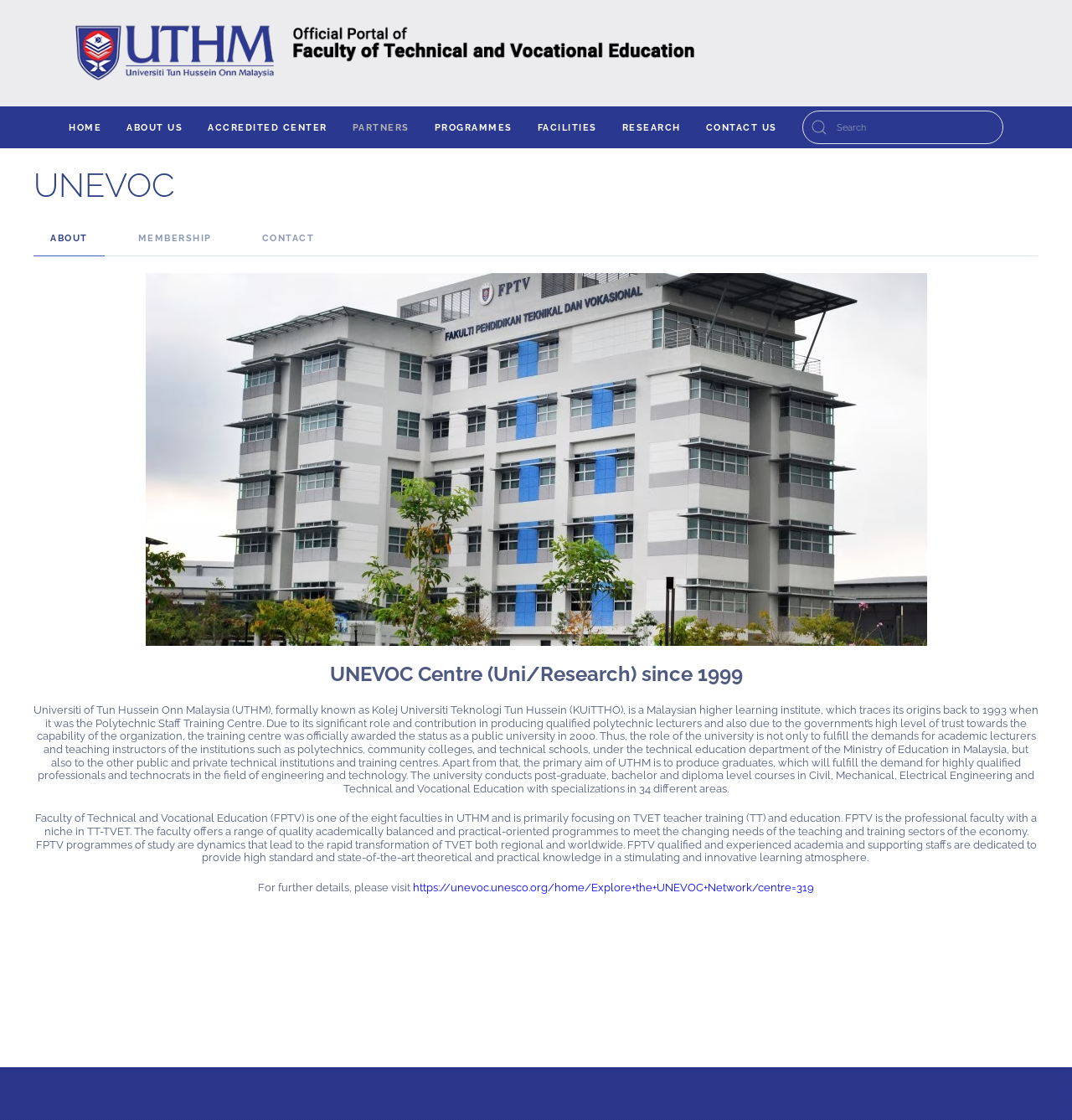Please locate the bounding box coordinates of the element that should be clicked to complete the given instruction: "Click the 'HOME' link".

[0.064, 0.095, 0.095, 0.133]